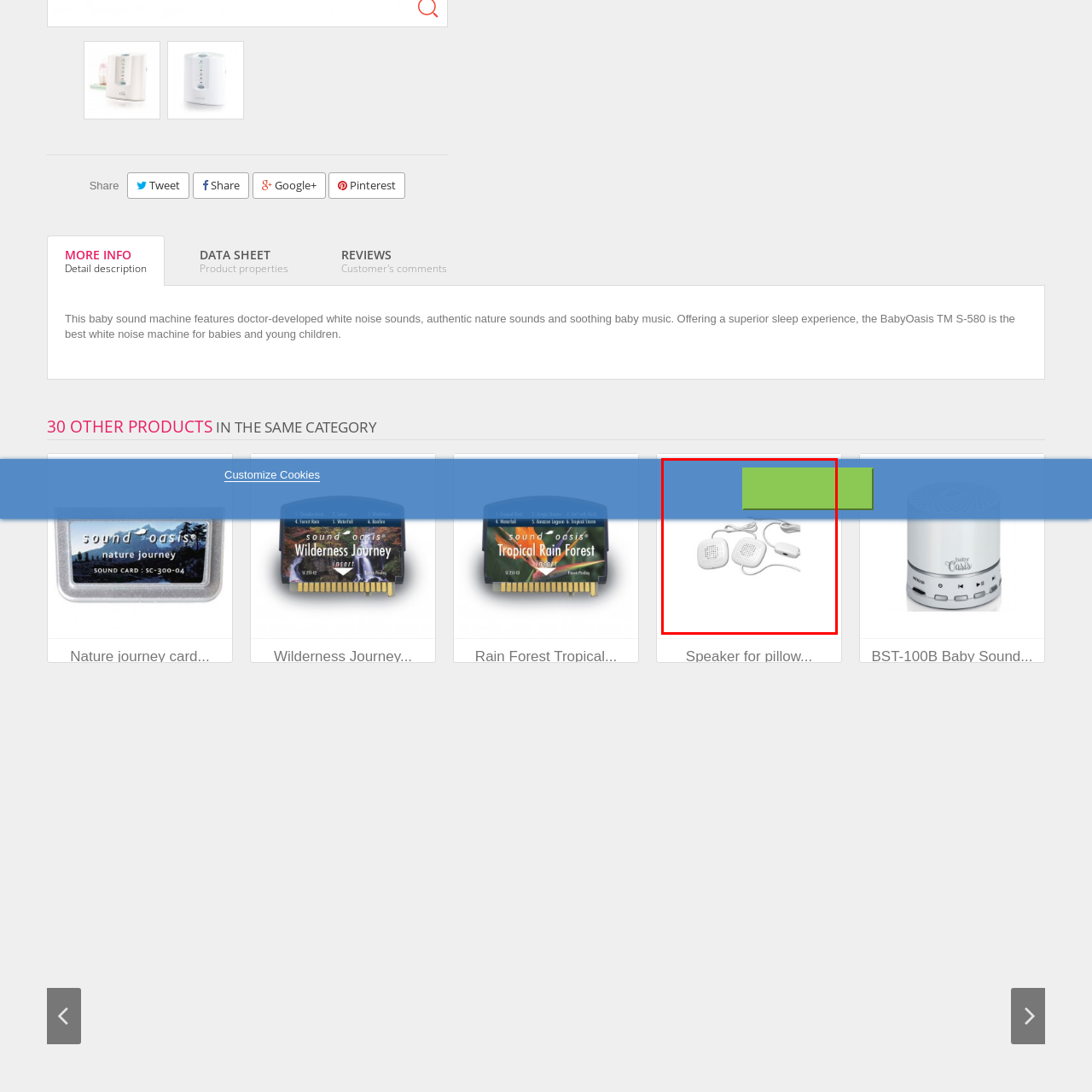Who can use the Speaker for Pillow Sound Oasis SP-101?
Look closely at the image highlighted by the red bounding box and give a comprehensive answer to the question.

According to the caption, the Speaker for Pillow Sound Oasis SP-101 is suitable for both adults and babies, making it a versatile product for people of all ages.